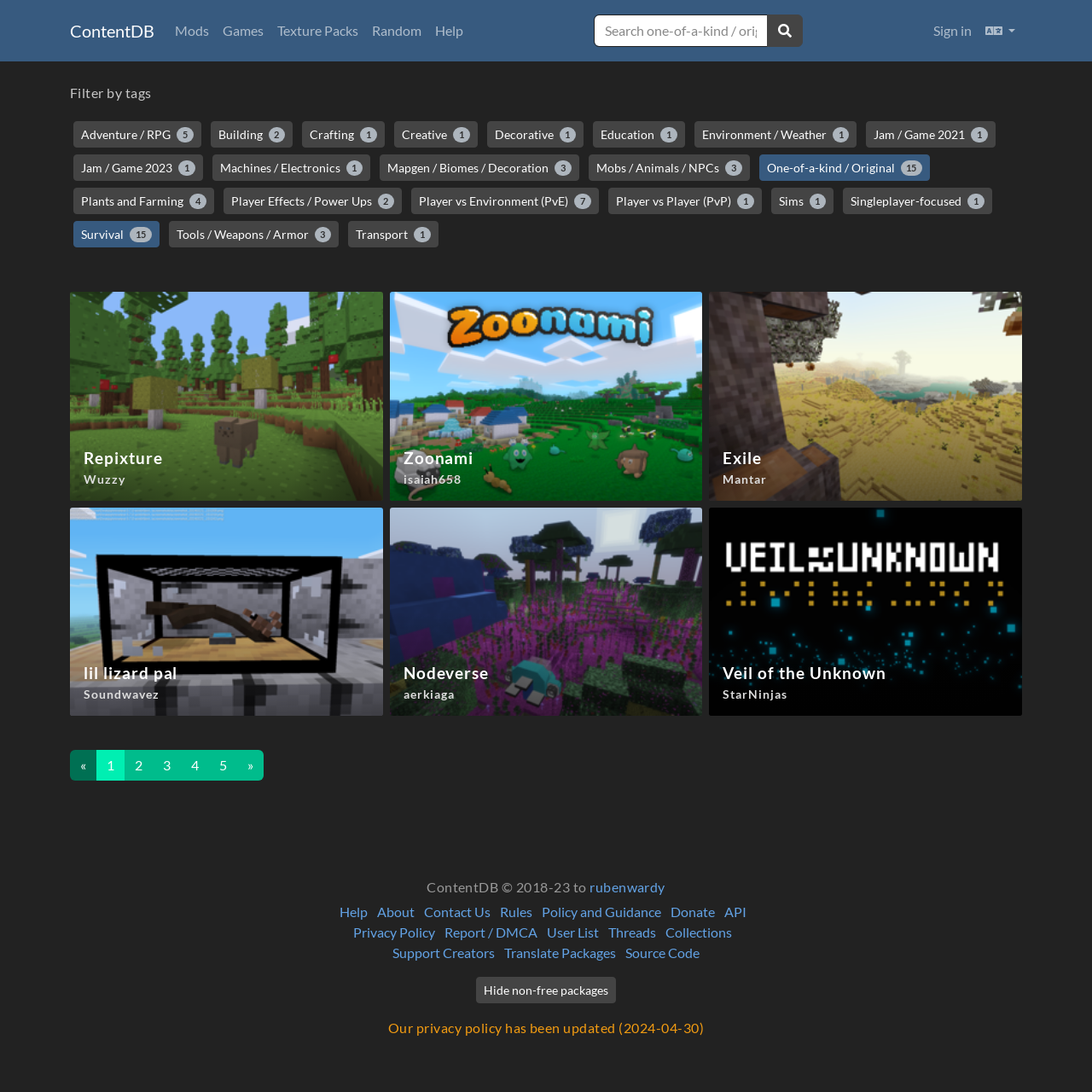Locate the bounding box coordinates of the clickable region necessary to complete the following instruction: "Follow us on Facebook". Provide the coordinates in the format of four float numbers between 0 and 1, i.e., [left, top, right, bottom].

None